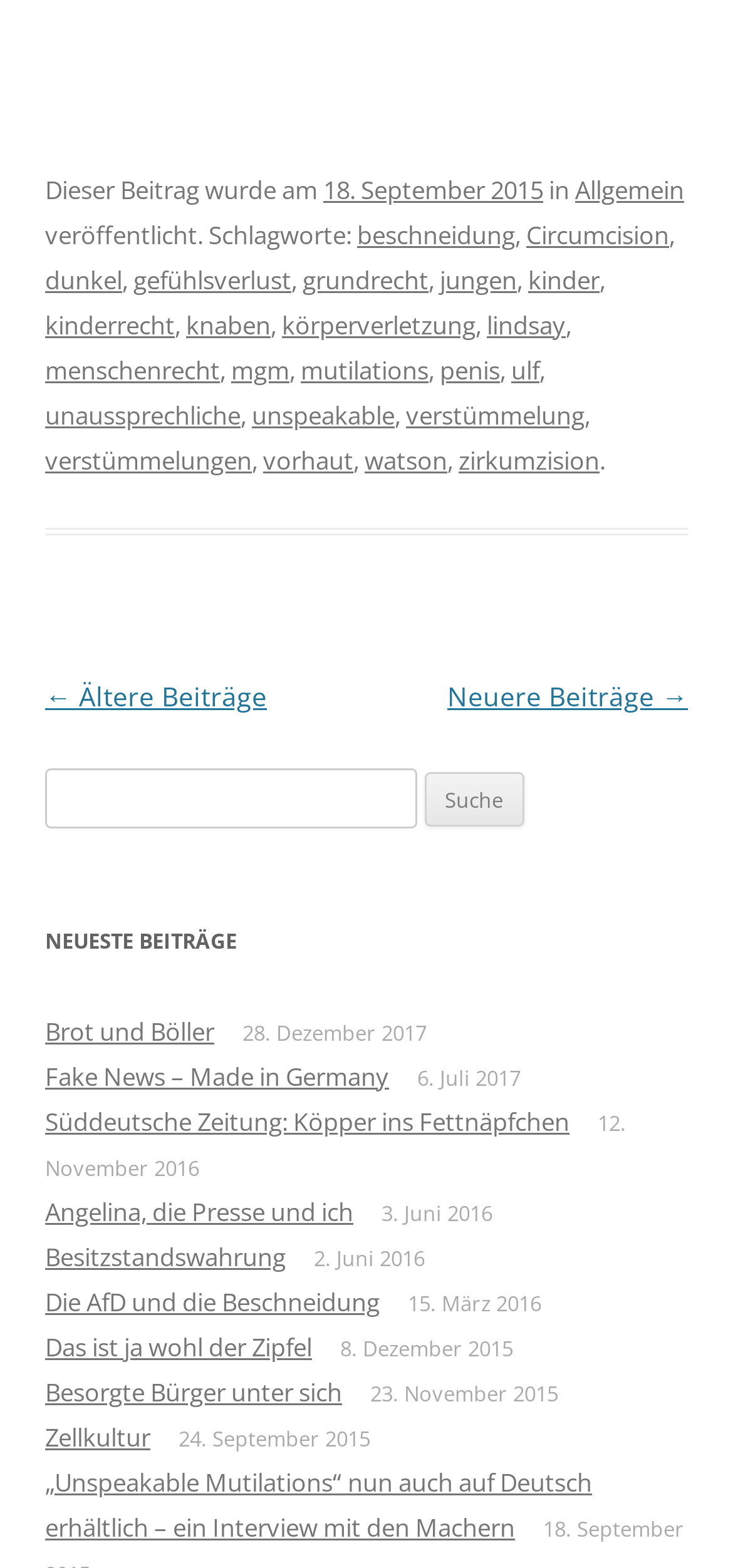Find the bounding box coordinates of the clickable area that will achieve the following instruction: "Read the post 'Brot und Böller'".

[0.062, 0.646, 0.292, 0.668]